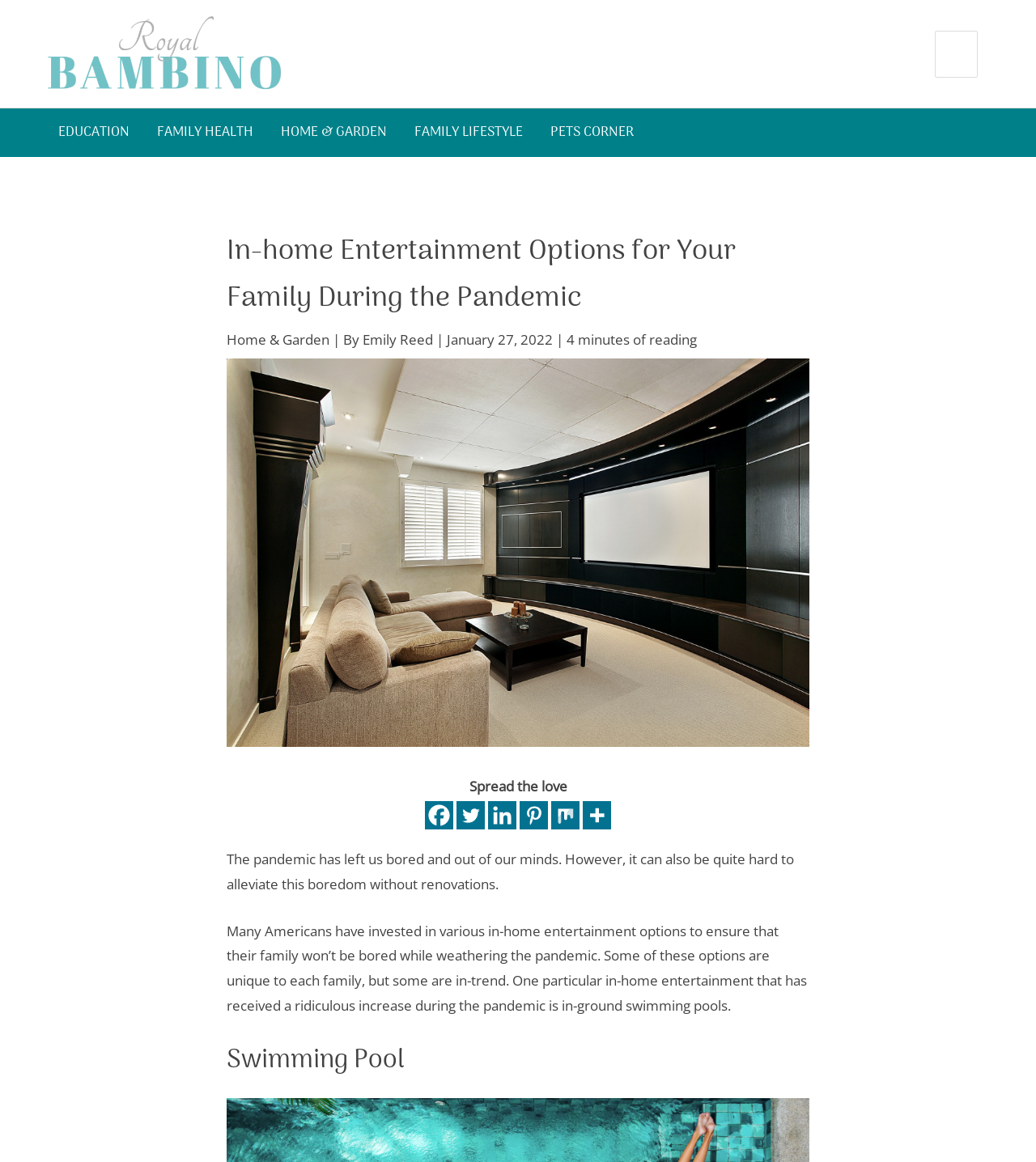What is the author of this article?
Could you answer the question in a detailed manner, providing as much information as possible?

The author's name is mentioned in the article's metadata, specifically in the 'By' section, which indicates that Emily Reed is the author of this article.